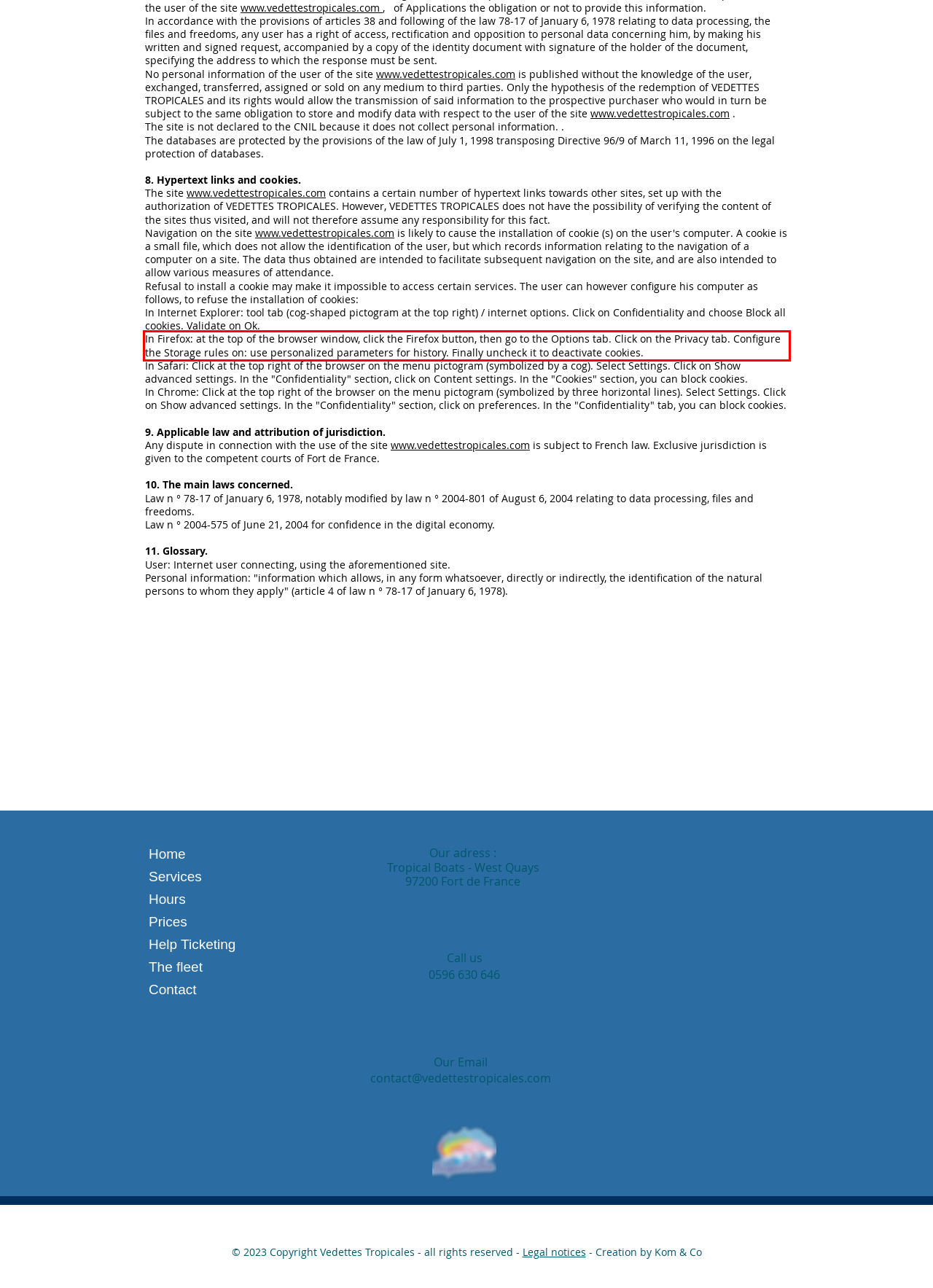From the given screenshot of a webpage, identify the red bounding box and extract the text content within it.

In Firefox: at the top of the browser window, click the Firefox button, then go to the Options tab. Click on the Privacy tab. Configure the Storage rules on: use personalized parameters for history. Finally uncheck it to deactivate cookies.